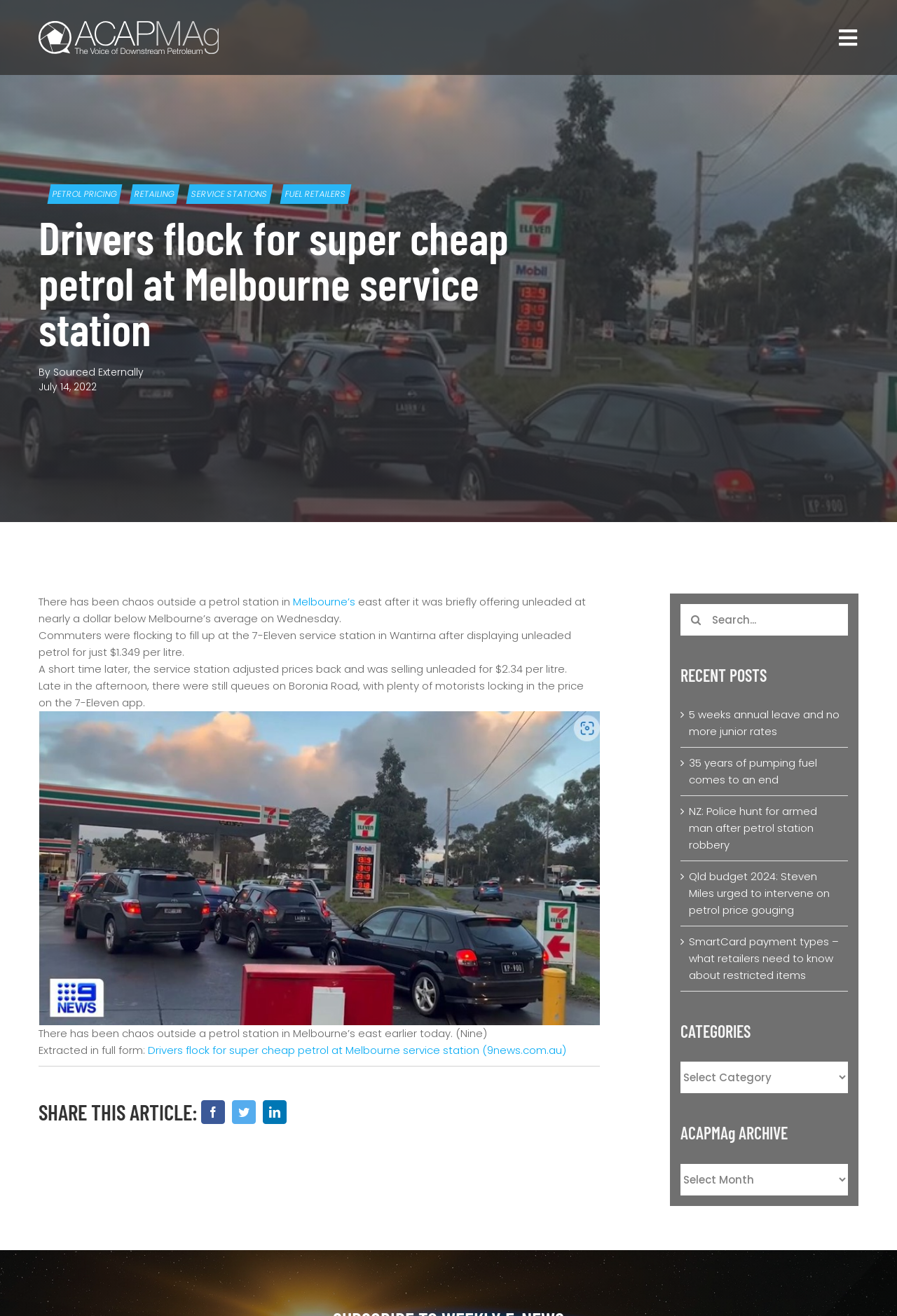Provide a short answer using a single word or phrase for the following question: 
How many links are there in the 'SHARE THIS ARTICLE' section?

3